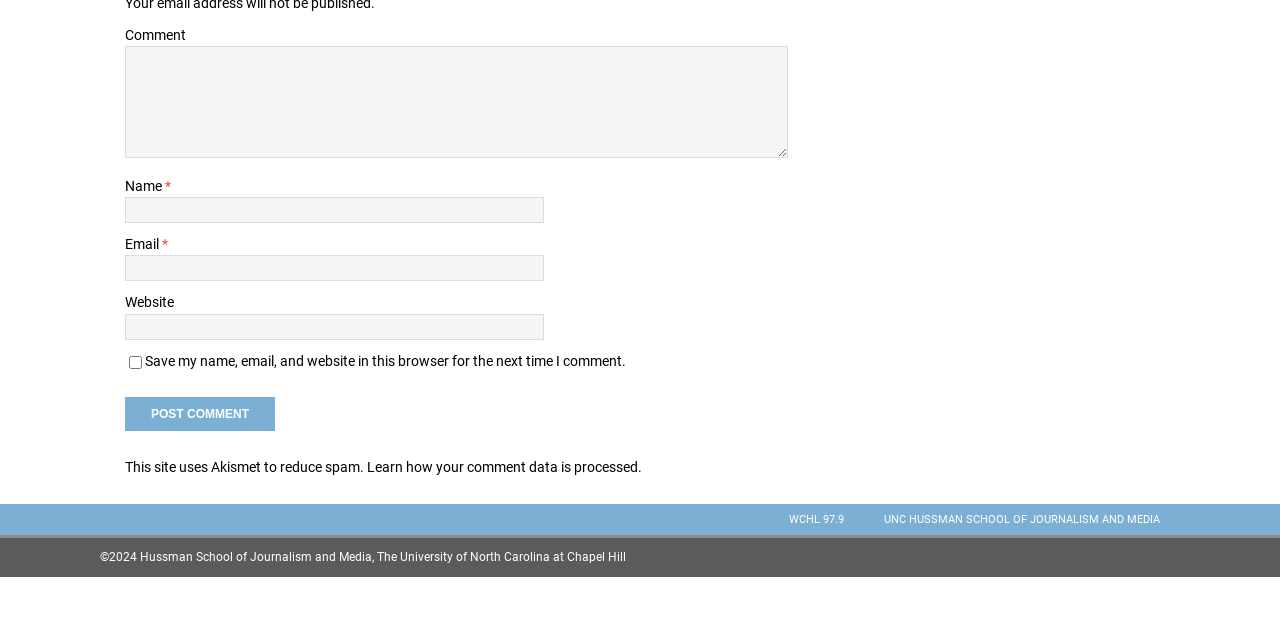Using the format (top-left x, top-left y, bottom-right x, bottom-right y), provide the bounding box coordinates for the described UI element. All values should be floating point numbers between 0 and 1: parent_node: Email * name="email"

[0.098, 0.399, 0.425, 0.44]